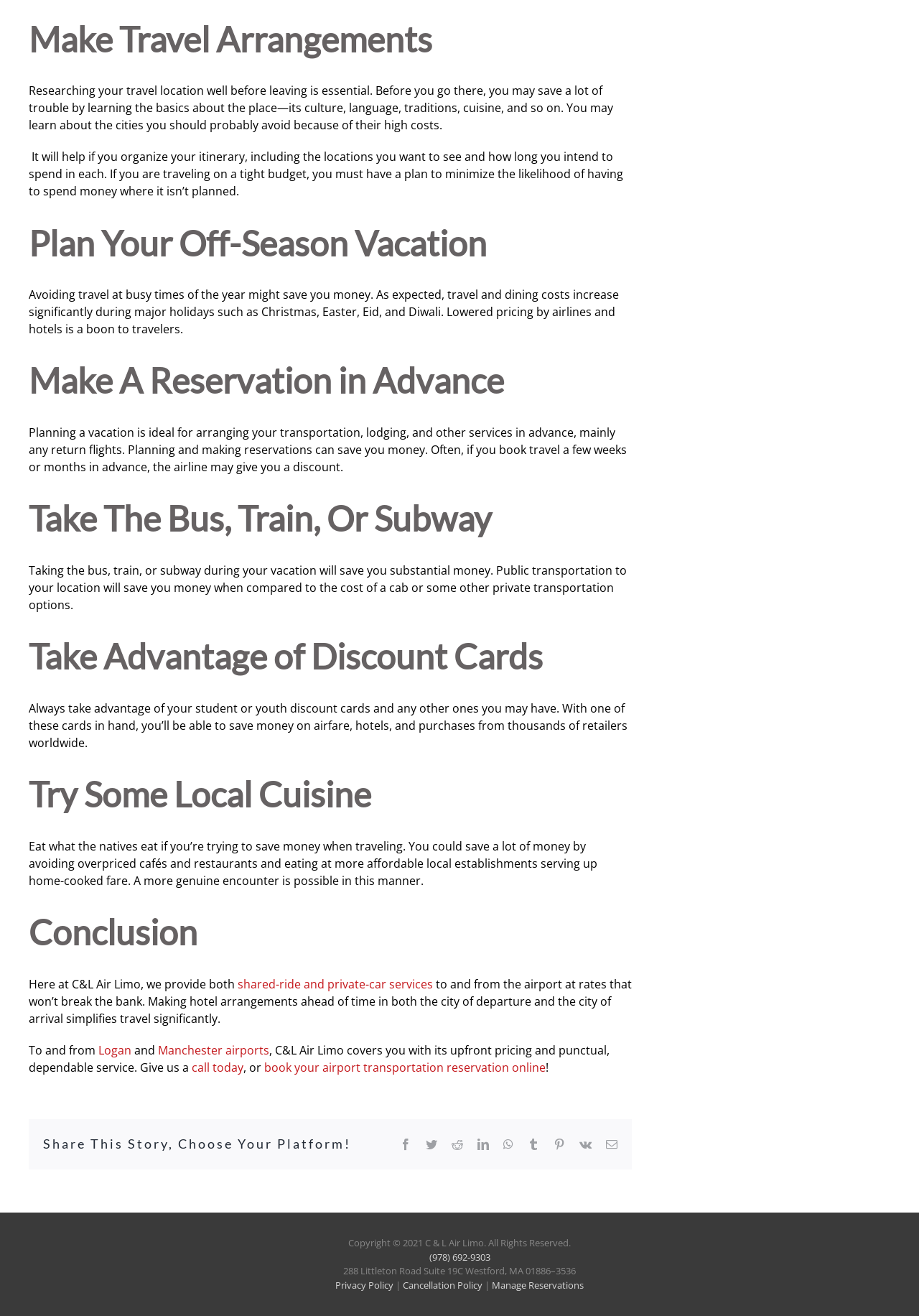Please provide the bounding box coordinates for the UI element as described: "call today". The coordinates must be four floats between 0 and 1, represented as [left, top, right, bottom].

[0.209, 0.805, 0.265, 0.817]